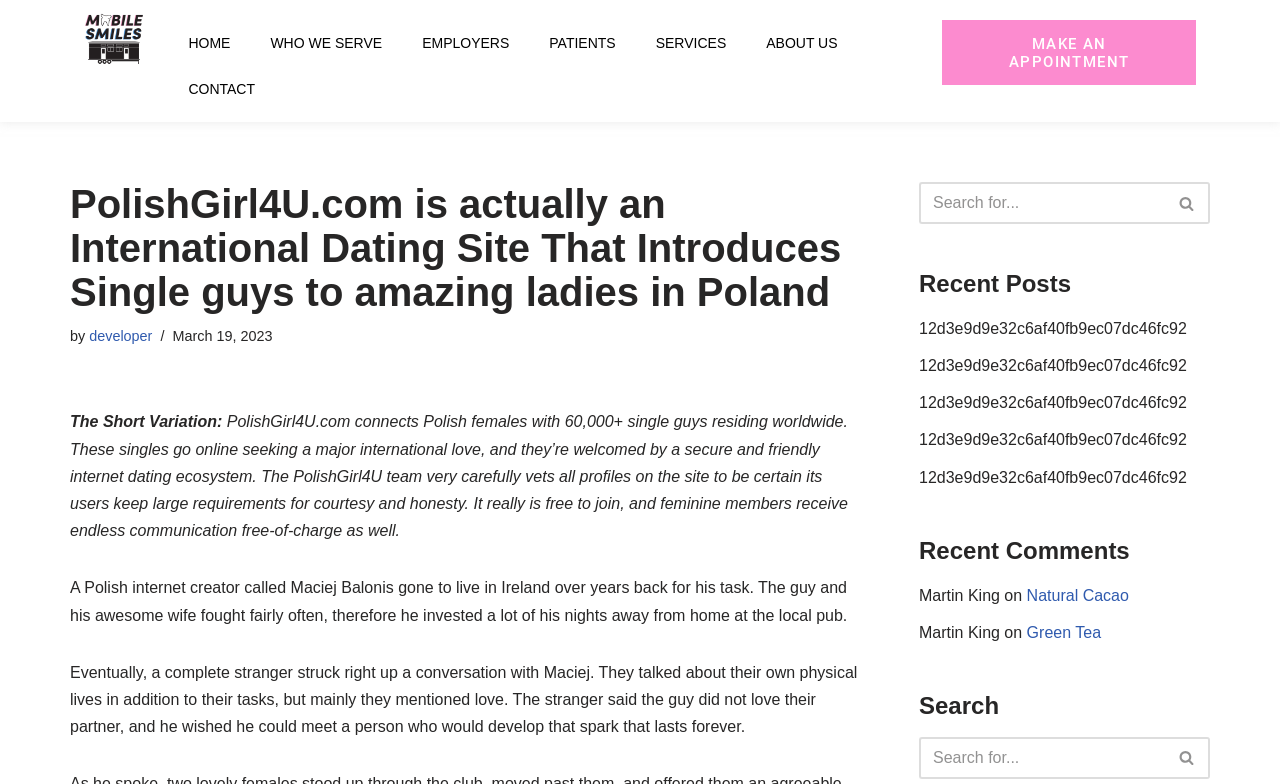What is the date mentioned in the webpage?
By examining the image, provide a one-word or phrase answer.

March 19, 2023